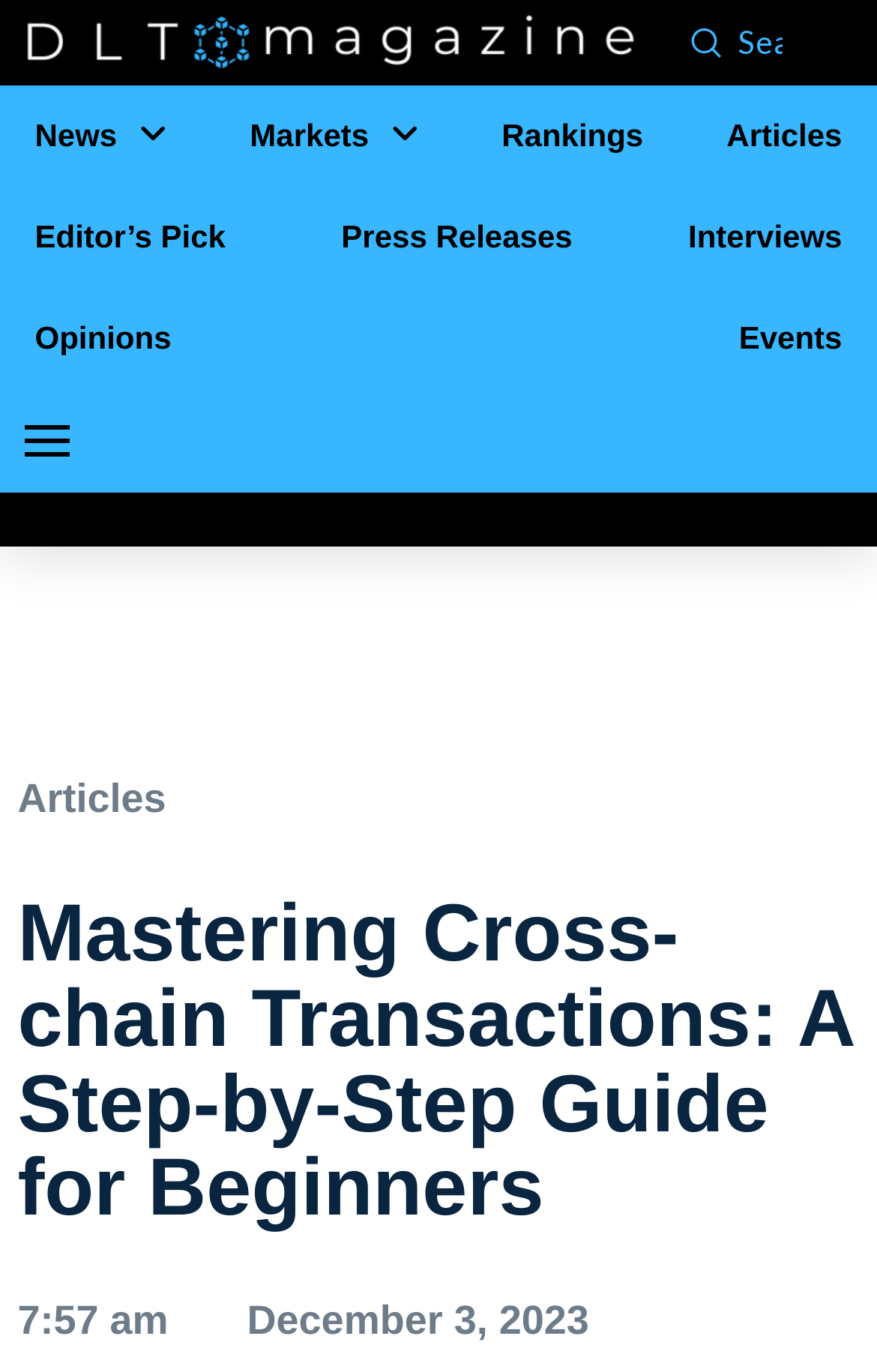Provide a thorough description of the webpage you see.

The webpage is an article page from DLT Magazine, with a focus on "Mastering Cross-chain Transactions: A Step-by-Step Guide for Beginners". At the top, there is a large image taking up most of the width, with a search bar and a submit button to its right. The search bar has a magnifying glass icon. 

Below the image, there is a navigation menu with five main categories: News, Markets, Rankings, Articles, and Editor's Pick. Each category is a separate link, and they are arranged horizontally across the page. 

Further down, there are additional links to Press Releases, Interviews, Opinions, and Events, which are also arranged horizontally. 

On the top left, there is a button to toggle off-canvas content, which is currently not expanded. 

The main content of the article starts with a warning message asking users to enter a CoinGecko Free API Key to get the plugin working. Below this message, there is a link to "Articles" and a heading that repeats the title of the article. The article's timestamp, "7:57 am, December 3, 2023", is displayed at the bottom of the page.